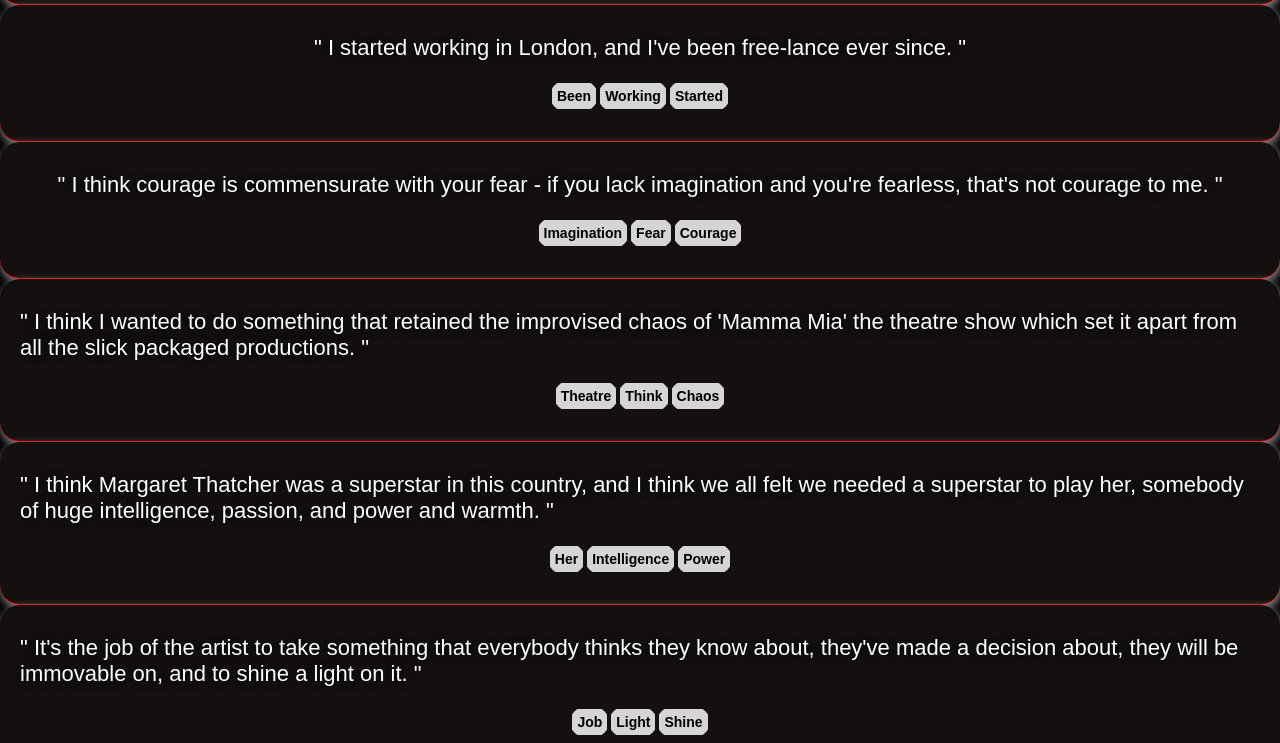Please specify the bounding box coordinates of the area that should be clicked to accomplish the following instruction: "View the quote about chaos in theatre". The coordinates should consist of four float numbers between 0 and 1, i.e., [left, top, right, bottom].

[0.523, 0.513, 0.567, 0.553]